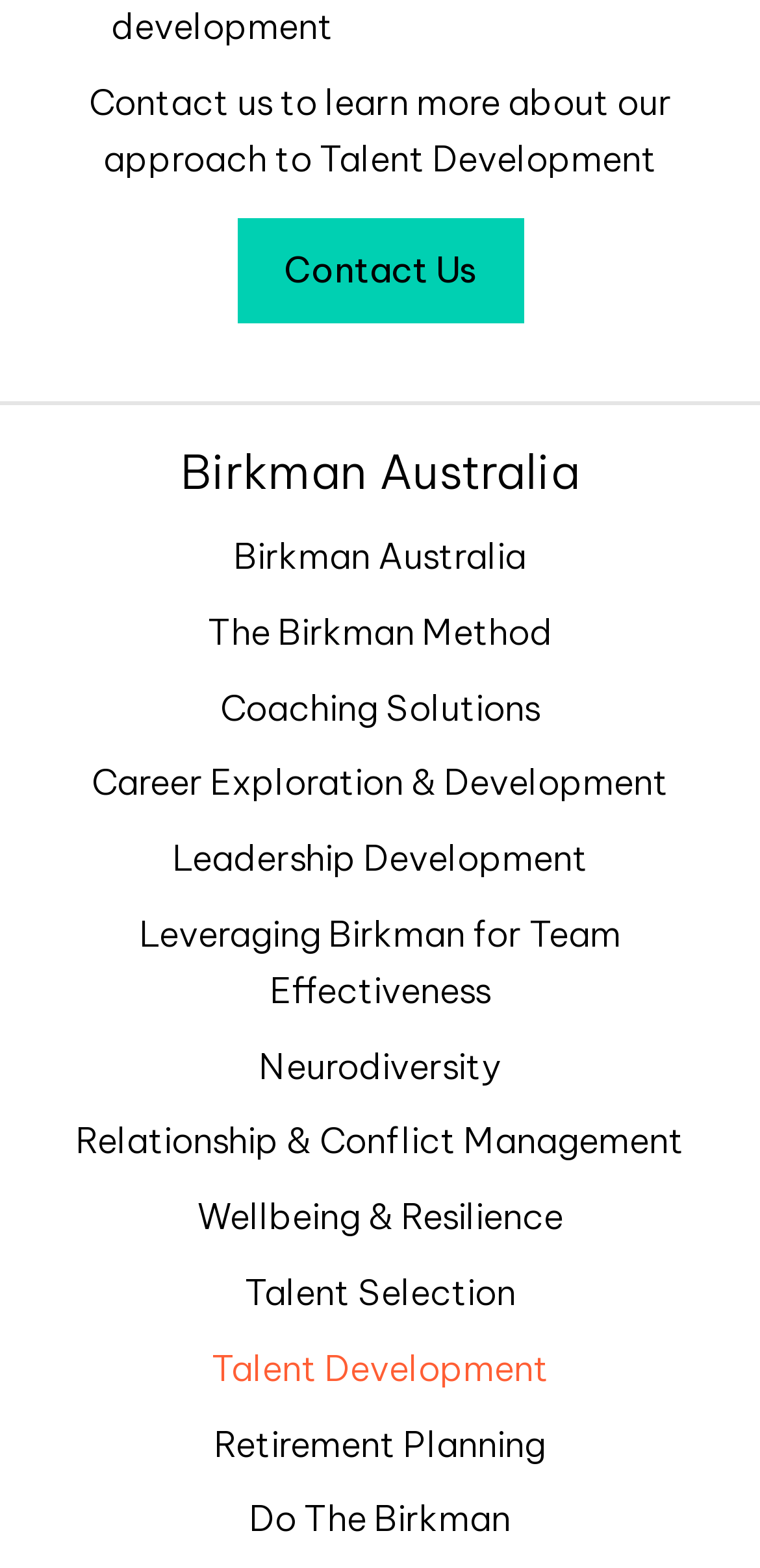What is the purpose of the 'Contact Us' link?
Based on the screenshot, provide your answer in one word or phrase.

To learn more about Talent Development